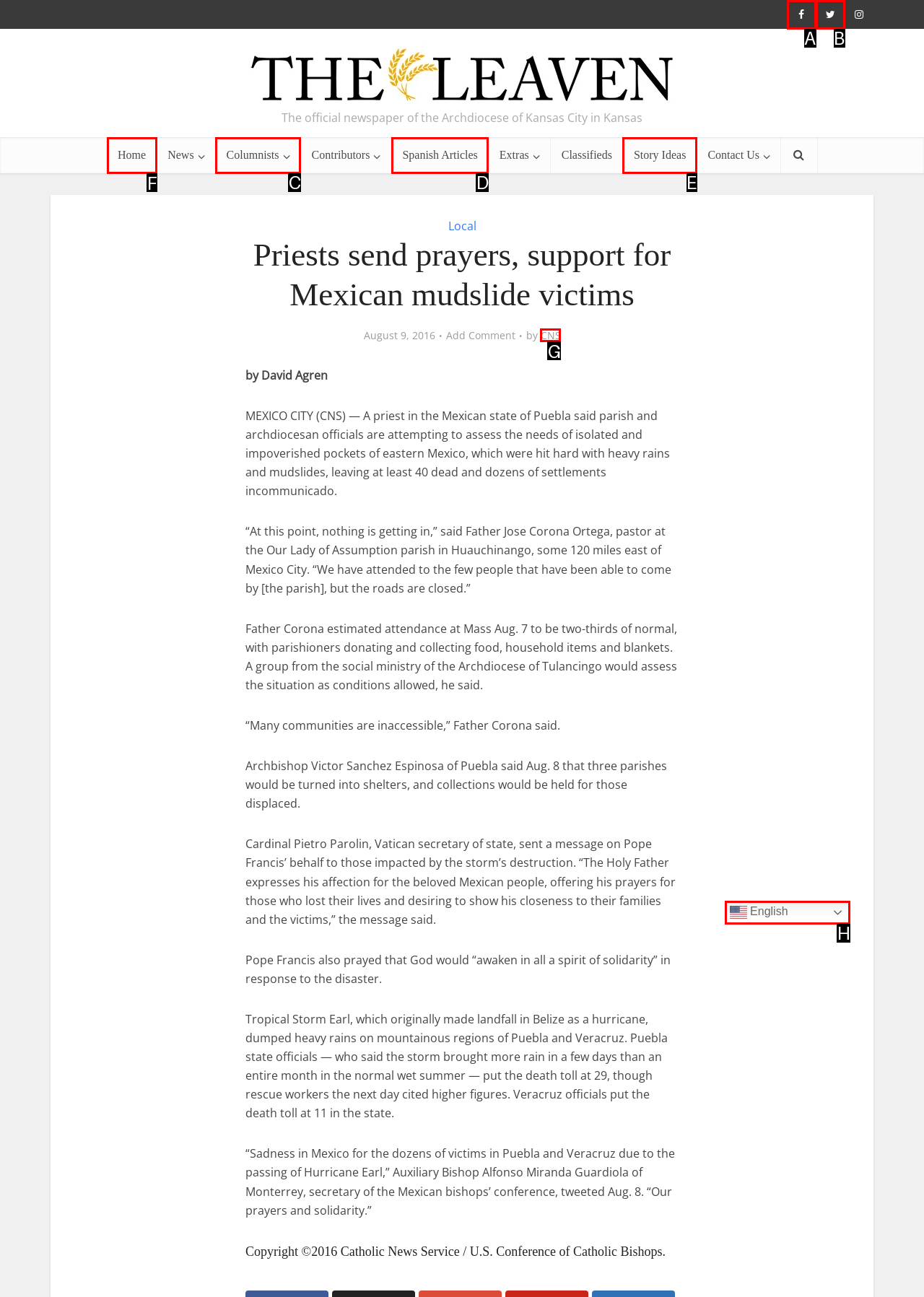Given the task: Click the Home link, indicate which boxed UI element should be clicked. Provide your answer using the letter associated with the correct choice.

F